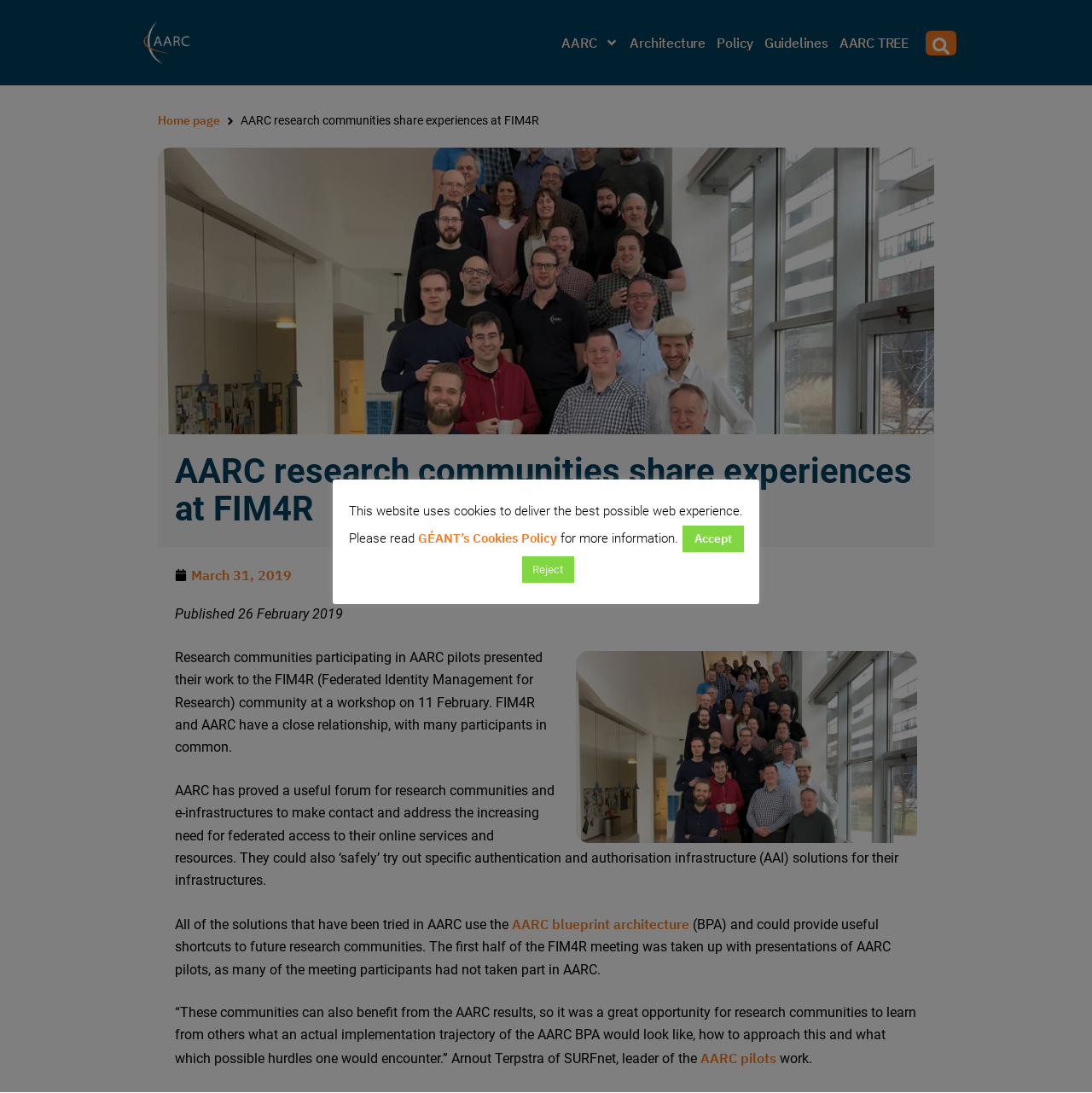Please identify the bounding box coordinates of the region to click in order to complete the task: "Click the 'AARC' link". The coordinates must be four float numbers between 0 and 1, specified as [left, top, right, bottom].

[0.513, 0.025, 0.568, 0.053]